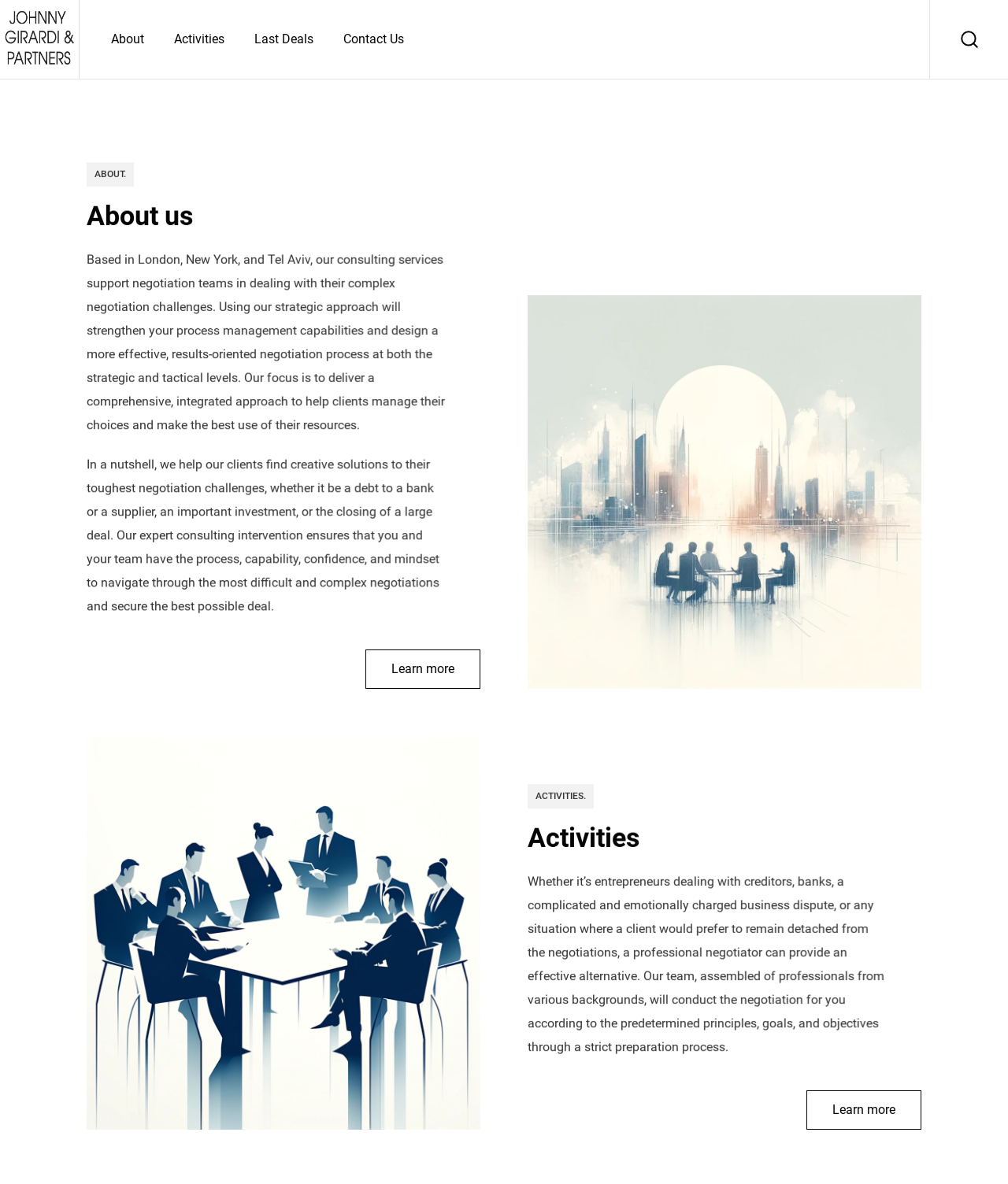Generate a thorough description of the webpage.

The webpage is about Johnny Girardi & Partners, a consulting firm that provides negotiation services. At the top left corner, there is a logo image and a link with the company name. Below the logo, there is a navigation menu with links to "About", "Activities", "Last Deals", and "Contact Us". 

On the right side of the navigation menu, there is a small image. Below the navigation menu, there is a section about the company, with a heading "About us" and two paragraphs of text describing the company's consulting services and approach. The text explains that the company helps clients manage their negotiation challenges and provides a comprehensive approach to secure the best possible deals. 

There is a "Learn more" link below the text, and a large image that takes up most of the width of the page, with a professional theme. 

Further down, there is a section about the company's activities, with a heading "Activities" and a paragraph of text describing the services provided by the company's team of professional negotiators. There is another "Learn more" link below the text.

At the bottom of the page, there is a footer section with two headings, one listing the company's locations in London, New York, and Tel Aviv, and the other displaying the company's copyright information.